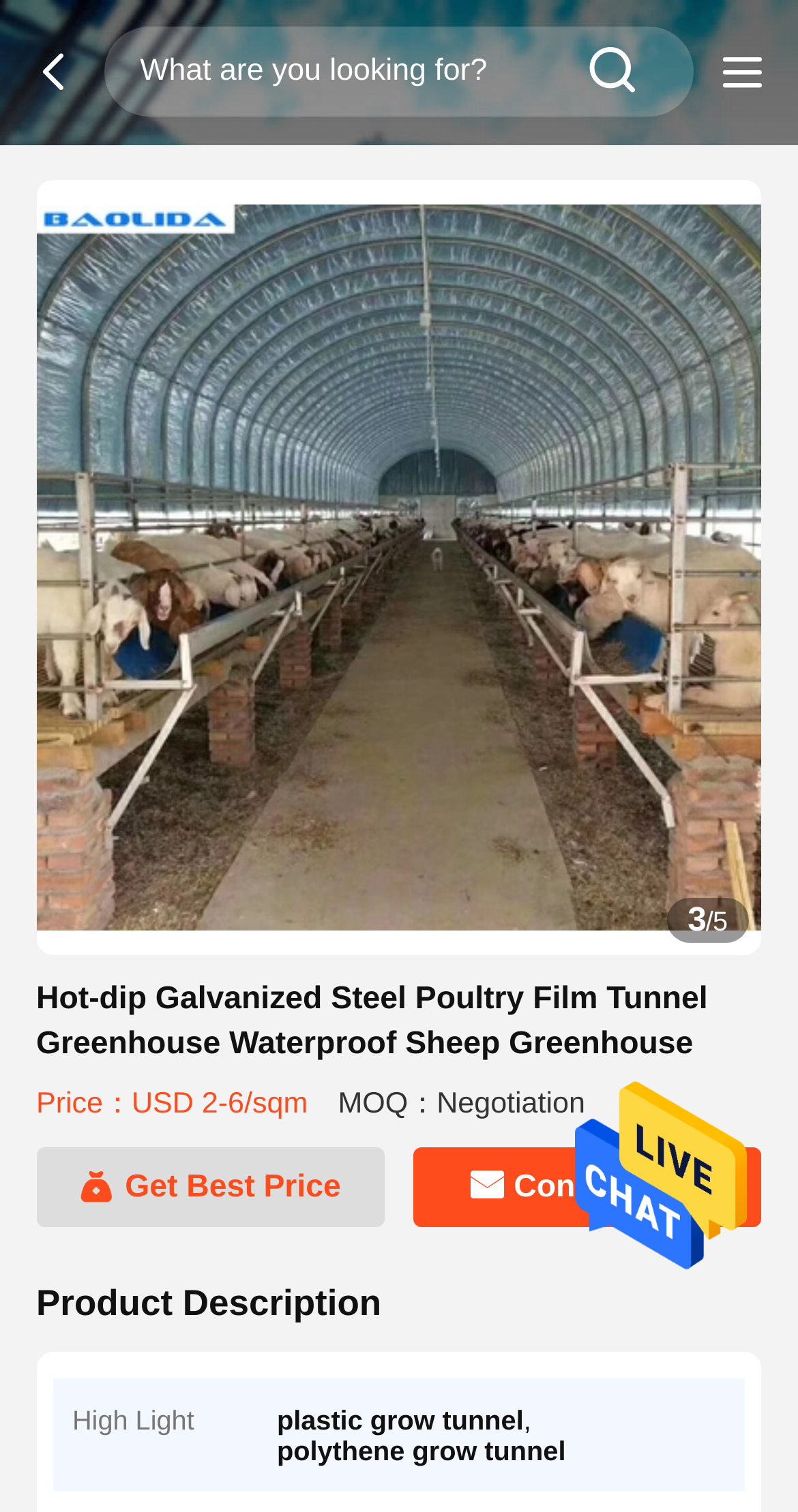Give a one-word or short phrase answer to the question: 
What is the price range of the product?

USD 2-6/sqm